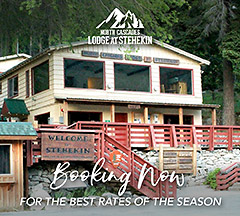Provide a comprehensive description of the image.

The image showcases the charming "Lodge at Stehekin," an inviting establishment nestled in the North Cascades. The building features a warm and welcoming facade with a prominent "Welcome to Stehekin" sign, inviting guests to experience the natural beauty of this picturesque area. The lodge's large windows provide glimpses of the surrounding lush forest, emphasizing its serene, nature-centric location. Bold text overlays the image, reading "Booking Now for the Best Rates of the Season," highlighting an opportunity for travelers to secure their stay and enjoy the scenic wonders of the North Cascades region. This lodge is an ideal retreat for those seeking adventure or relaxation in an idyllic mountain setting.